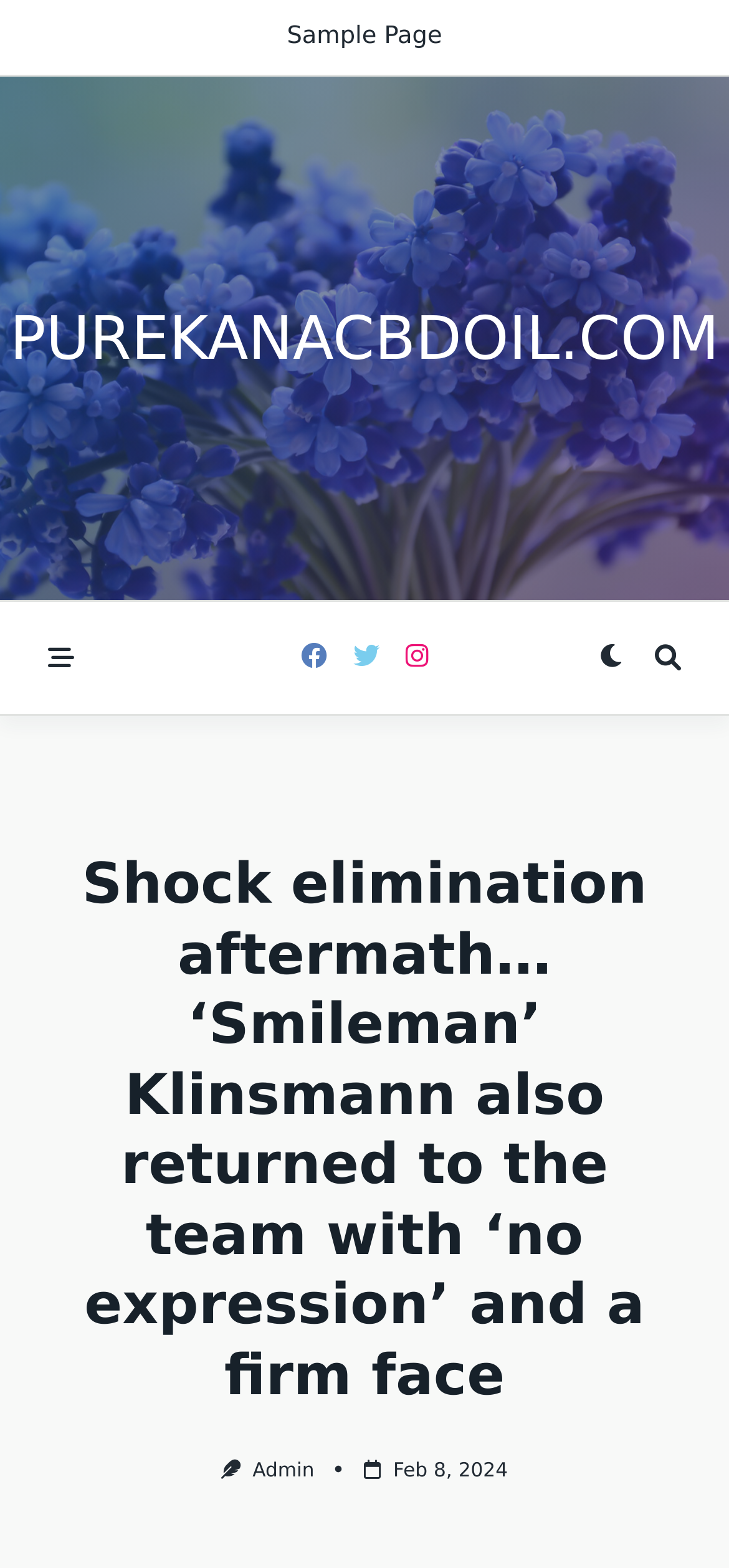How many social media links are present on the webpage?
Based on the image, answer the question in a detailed manner.

There are four social media links present on the webpage, represented by the icons '', '', '', and ''.